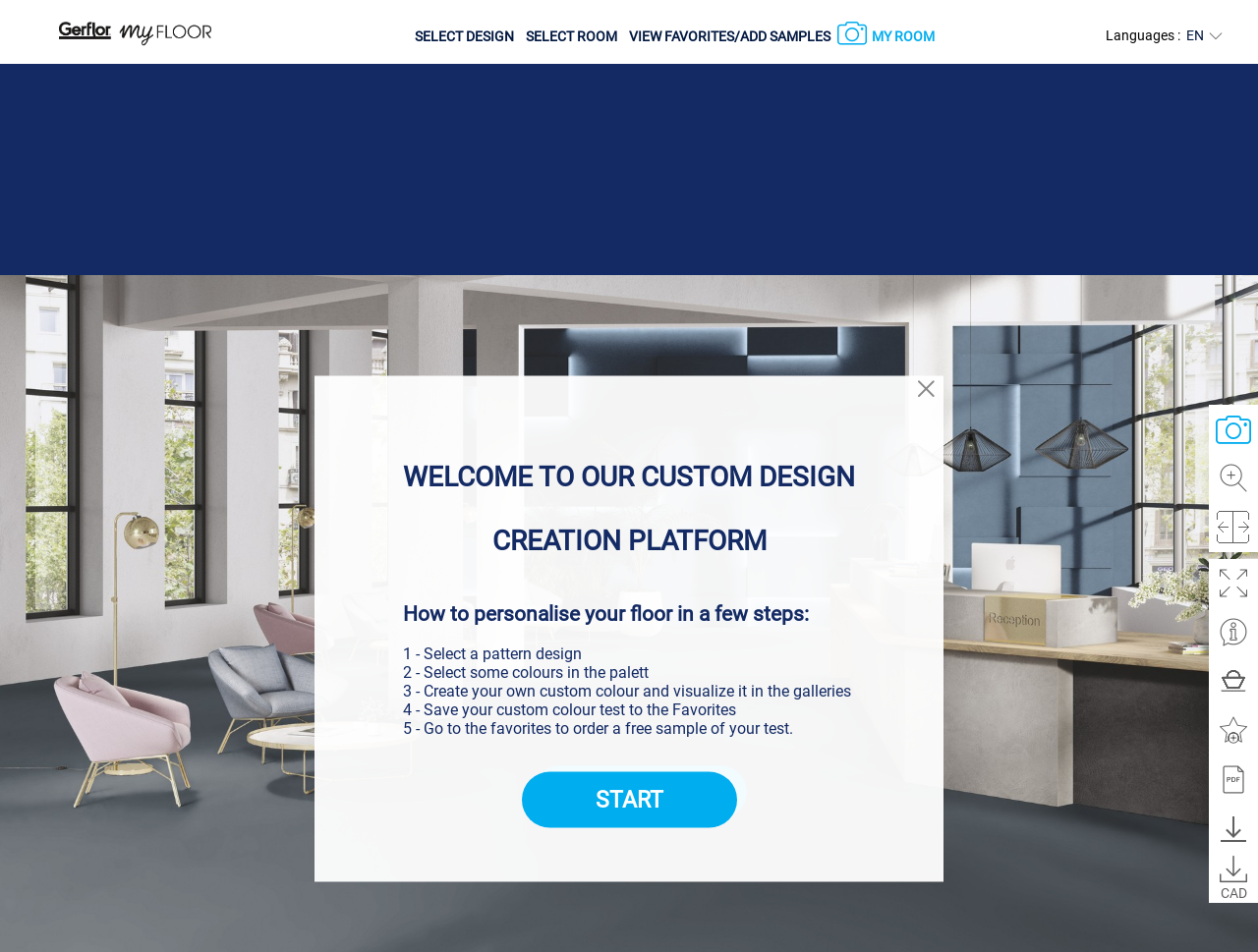Pinpoint the bounding box coordinates of the element you need to click to execute the following instruction: "Create a custom colour". The bounding box should be represented by four float numbers between 0 and 1, in the format [left, top, right, bottom].

[0.439, 0.824, 0.579, 0.84]